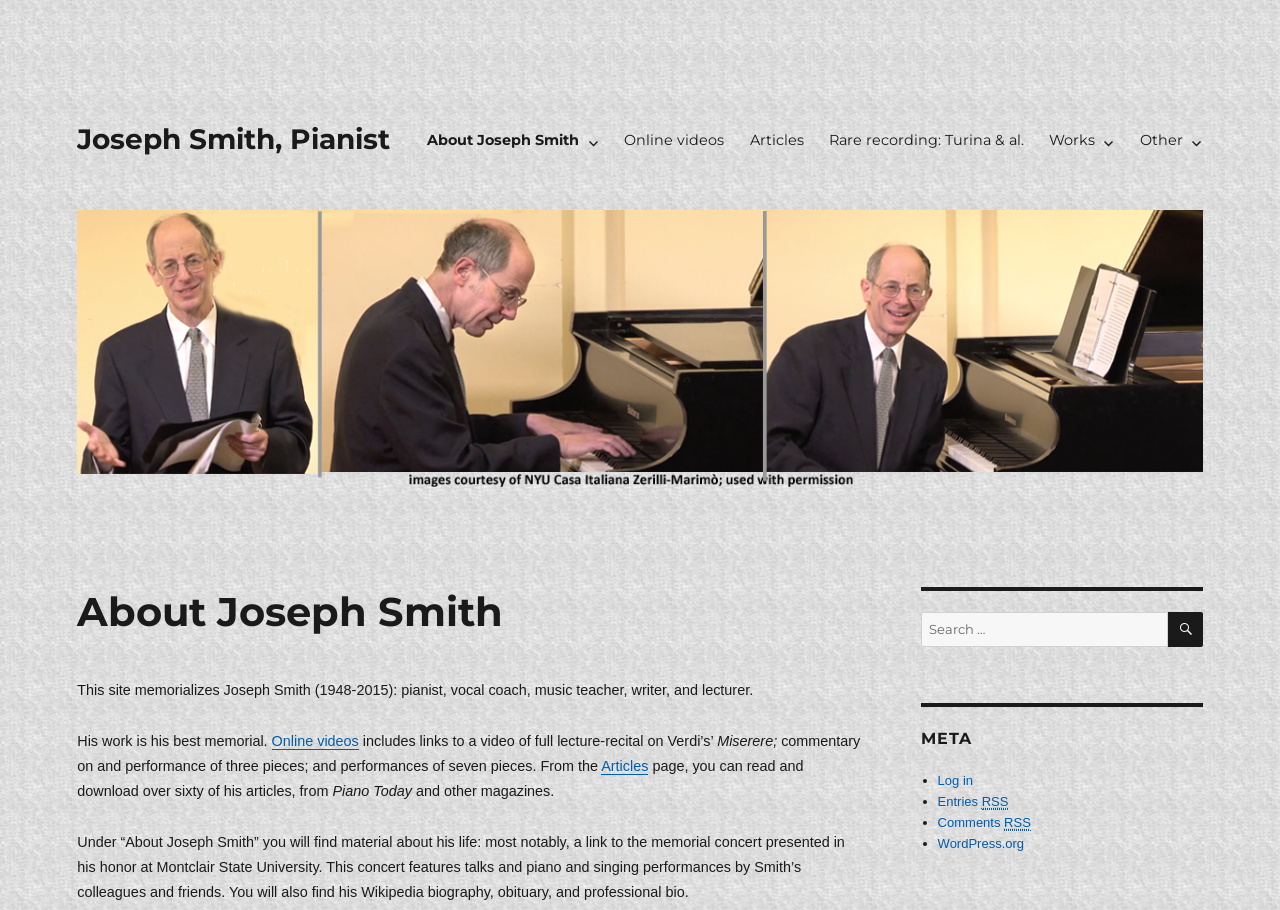Identify the bounding box of the HTML element described as: "Rare recording: Turina & al.".

[0.638, 0.134, 0.81, 0.175]